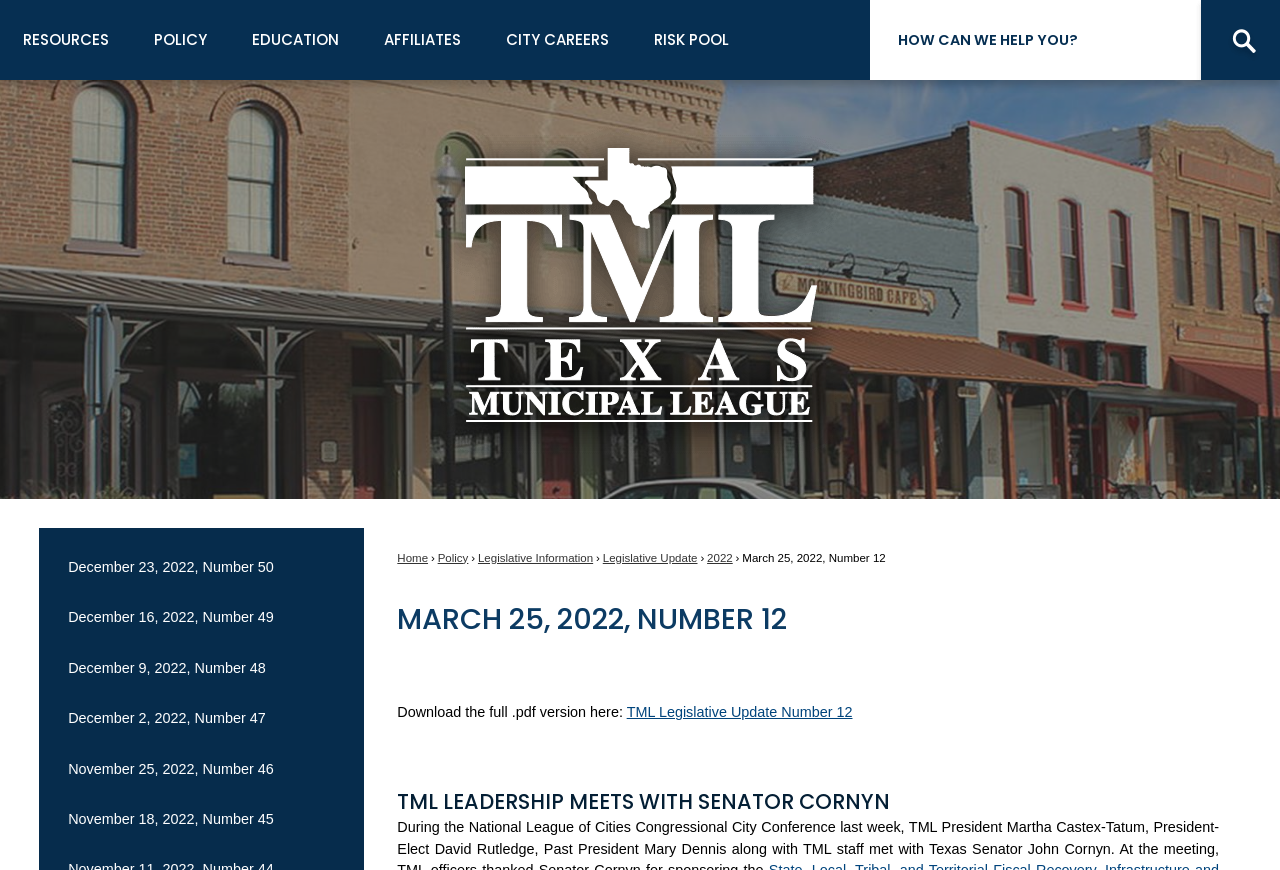What is the format of the downloadable file?
Can you offer a detailed and complete answer to this question?

I found the answer by looking at the text 'Download the full.pdf version here:' which is located near the top of the page, and by observing the link to download the file.